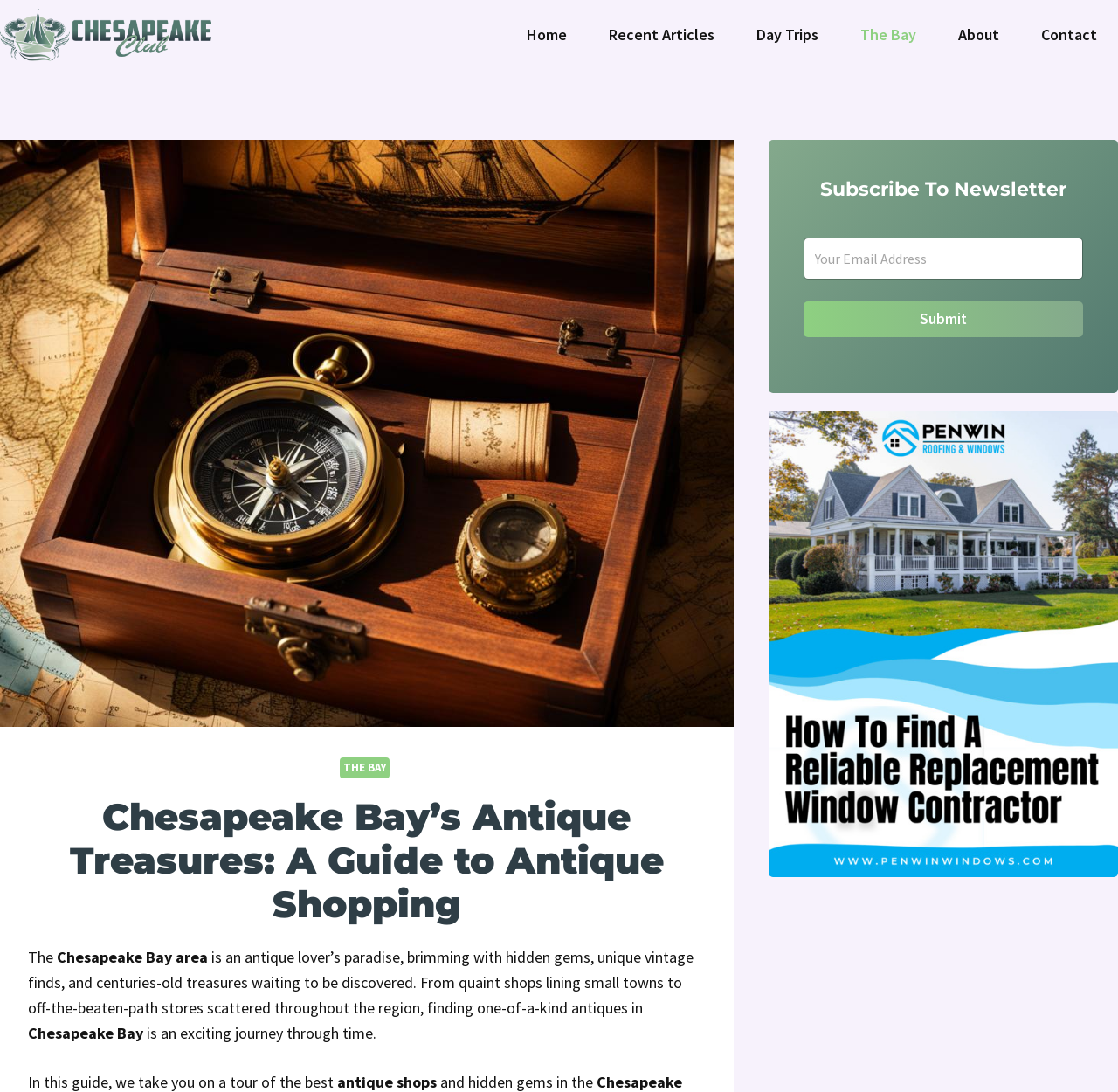Please mark the clickable region by giving the bounding box coordinates needed to complete this instruction: "contact us".

None